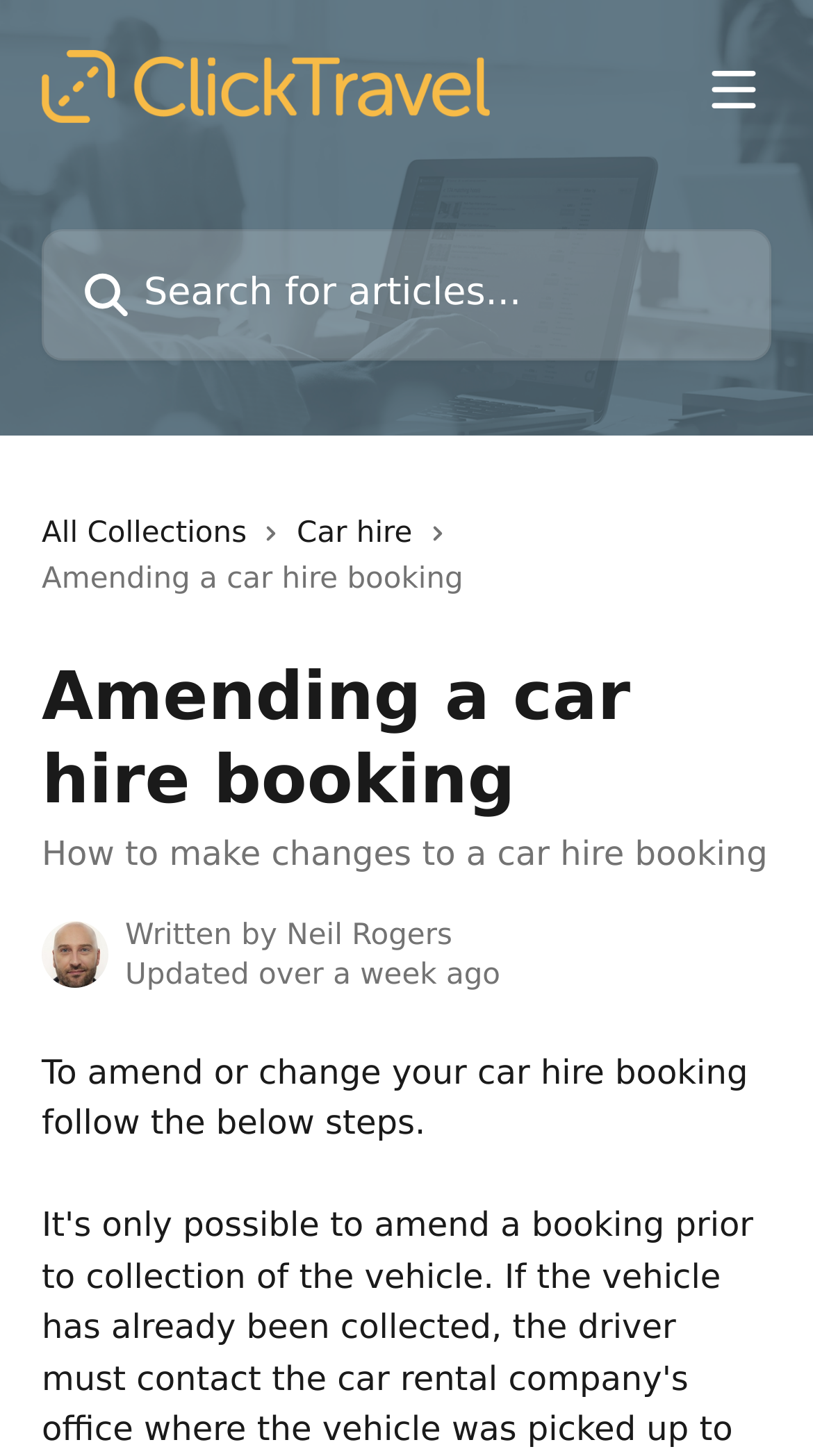What is the author's name?
Look at the image and respond with a one-word or short phrase answer.

Neil Rogers